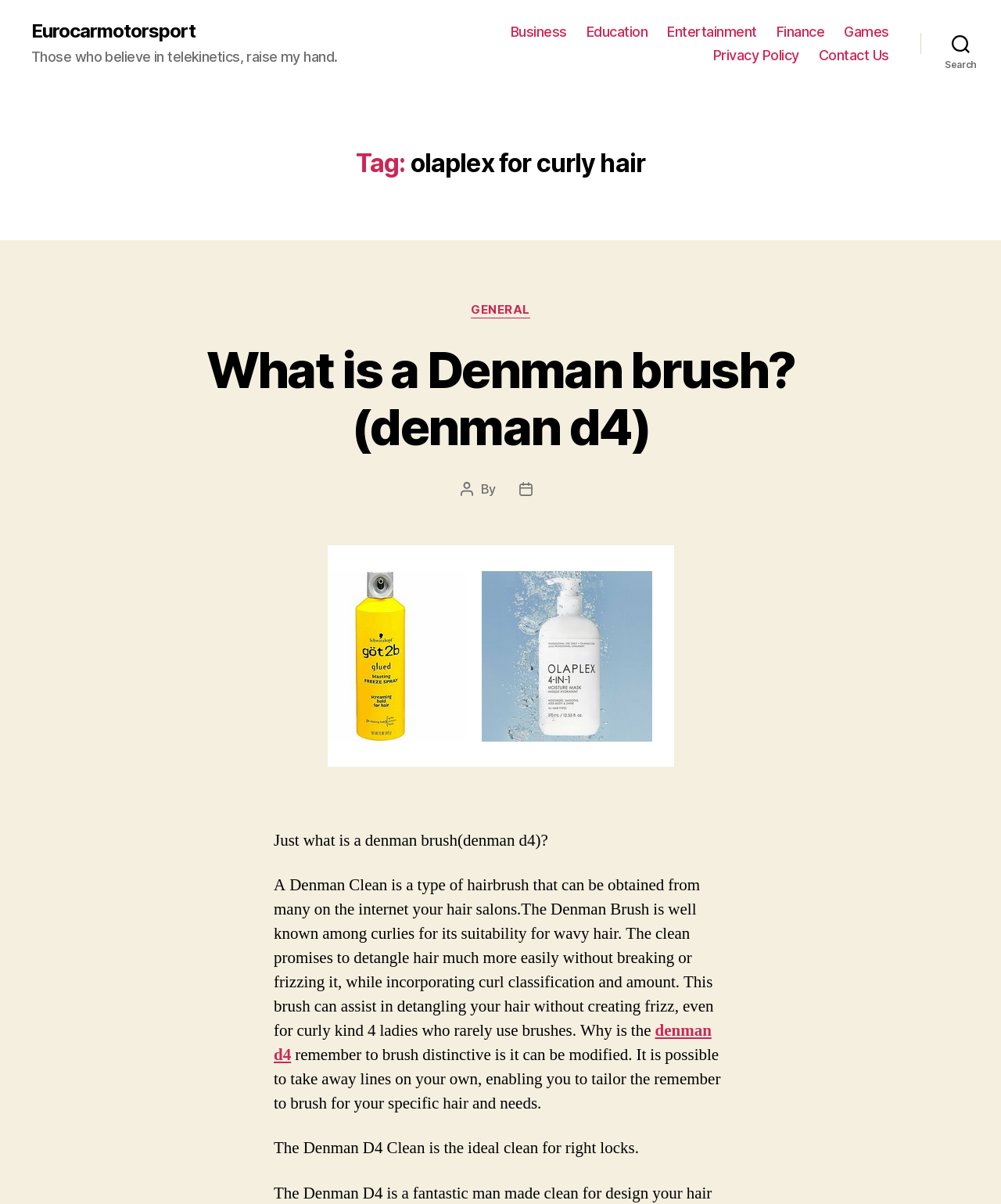Respond to the question below with a single word or phrase:
What is the purpose of the Denman brush?

Detangling hair